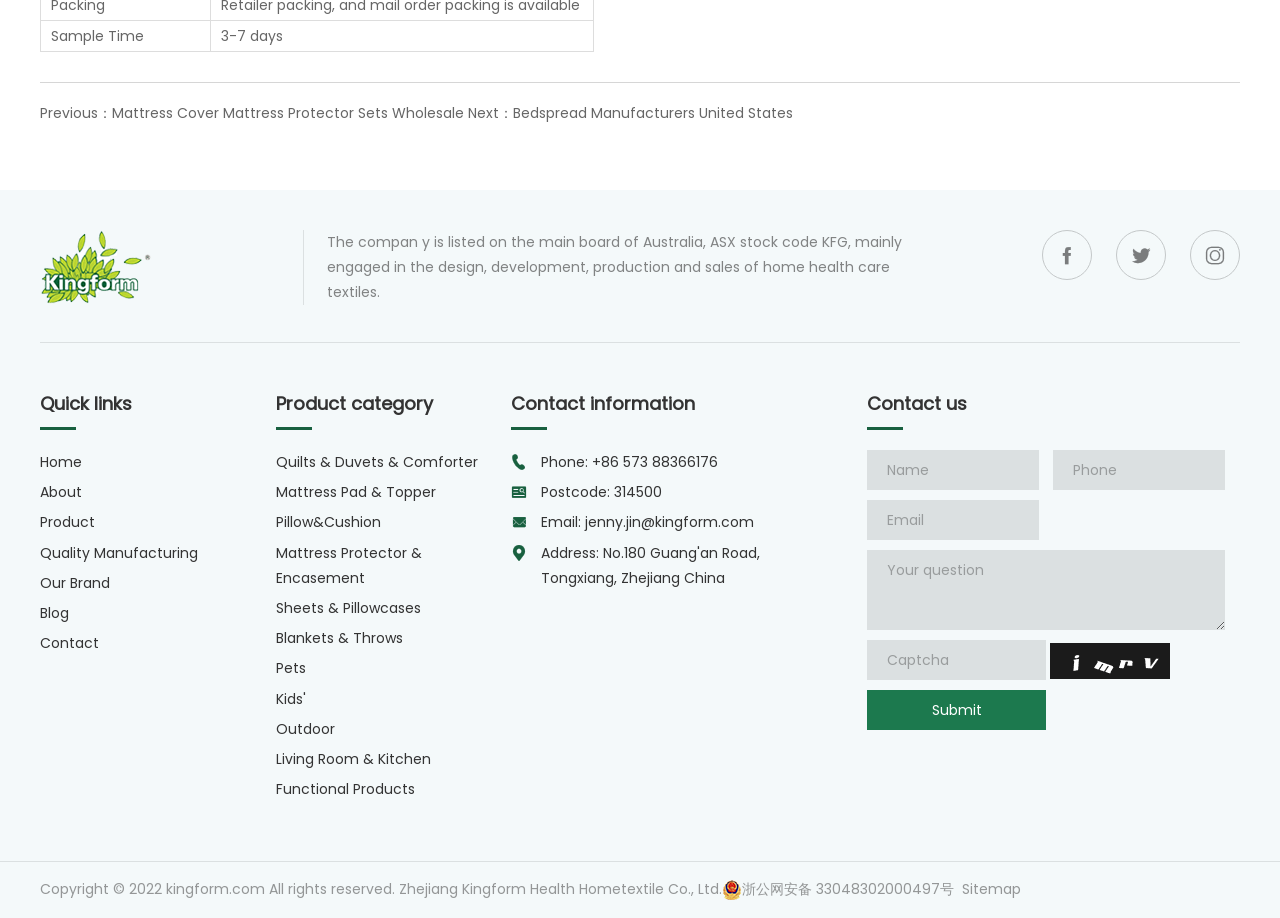Please determine the bounding box coordinates of the element to click on in order to accomplish the following task: "Click on the 'Submit' button". Ensure the coordinates are four float numbers ranging from 0 to 1, i.e., [left, top, right, bottom].

[0.677, 0.752, 0.817, 0.795]